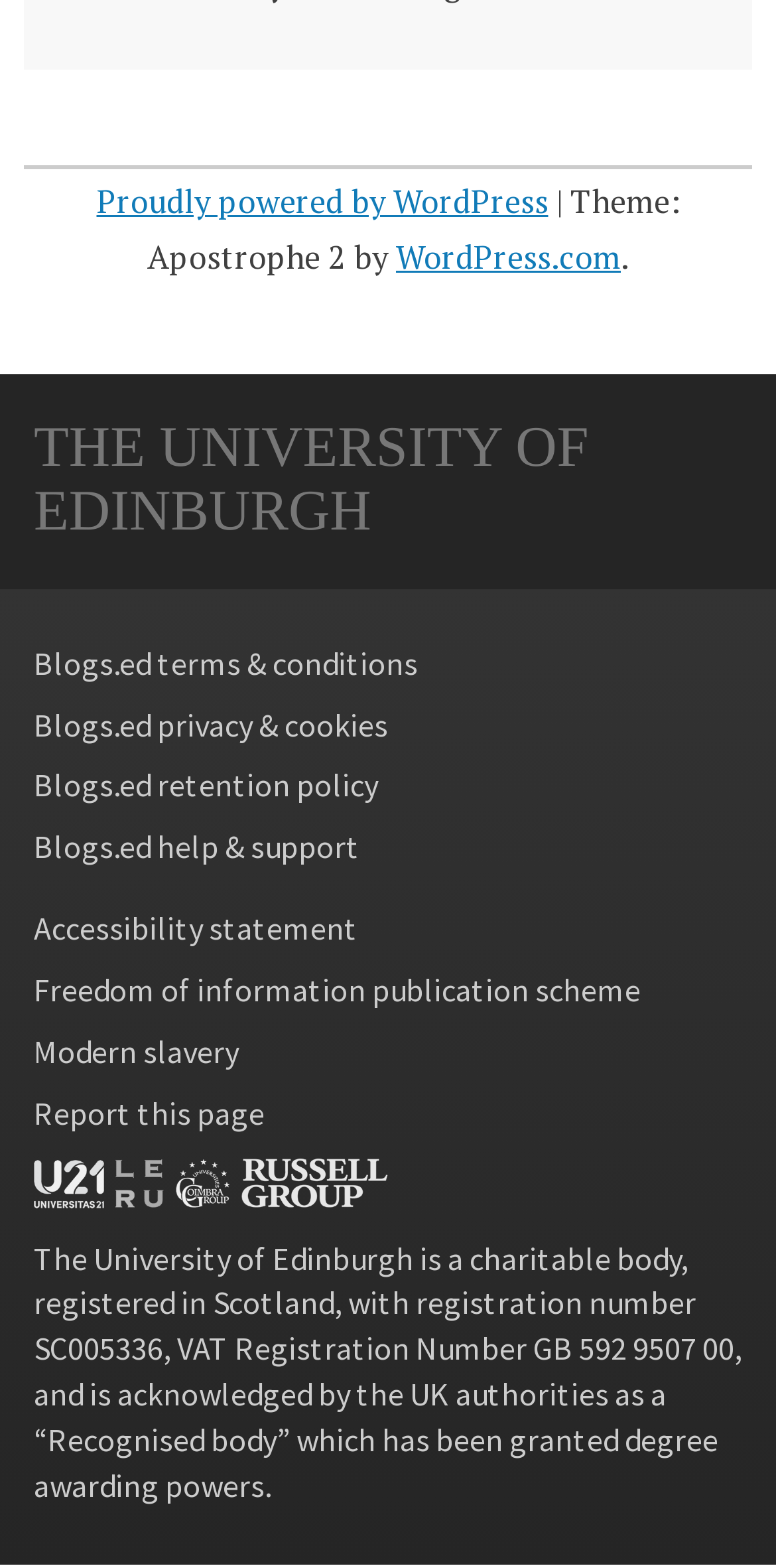Please identify the bounding box coordinates of the element that needs to be clicked to perform the following instruction: "Report this page".

[0.044, 0.697, 0.341, 0.722]